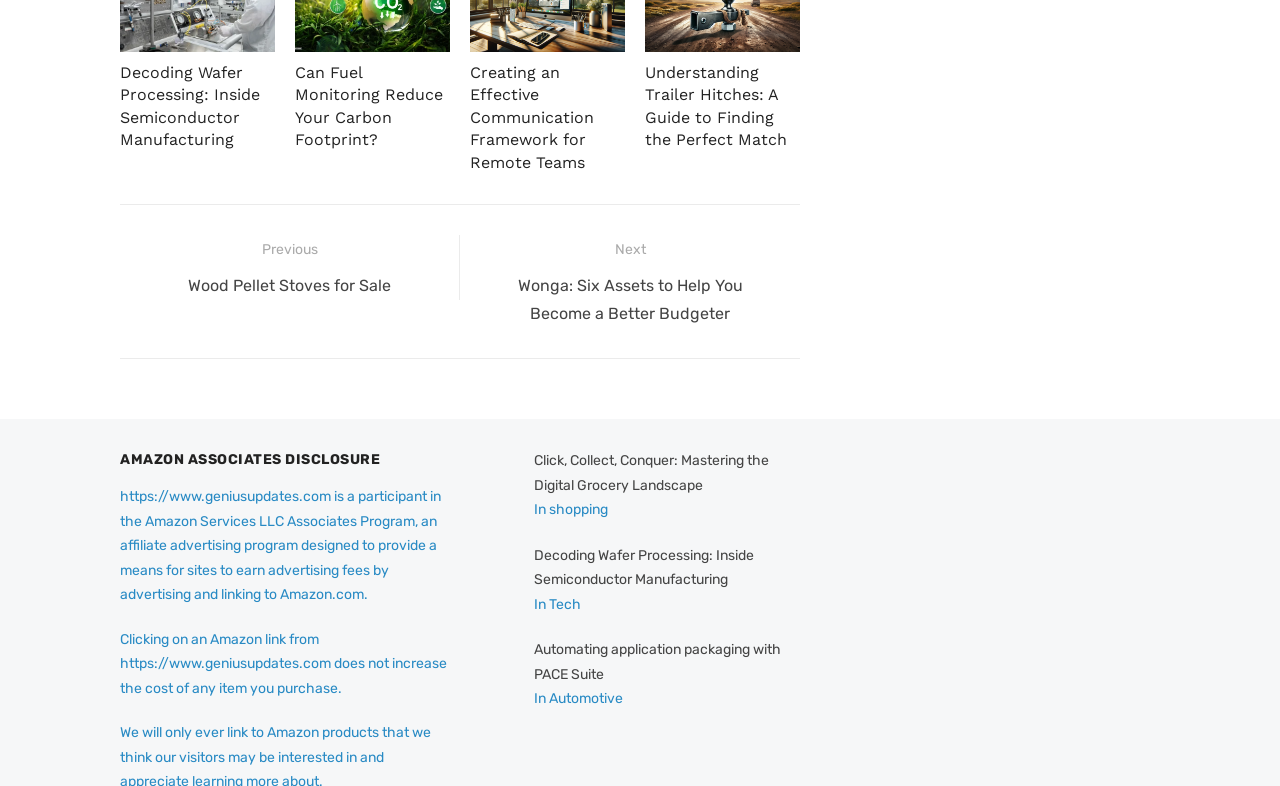Find the bounding box coordinates of the element's region that should be clicked in order to follow the given instruction: "Navigate to previous post". The coordinates should consist of four float numbers between 0 and 1, i.e., [left, top, right, bottom].

[0.131, 0.299, 0.321, 0.382]